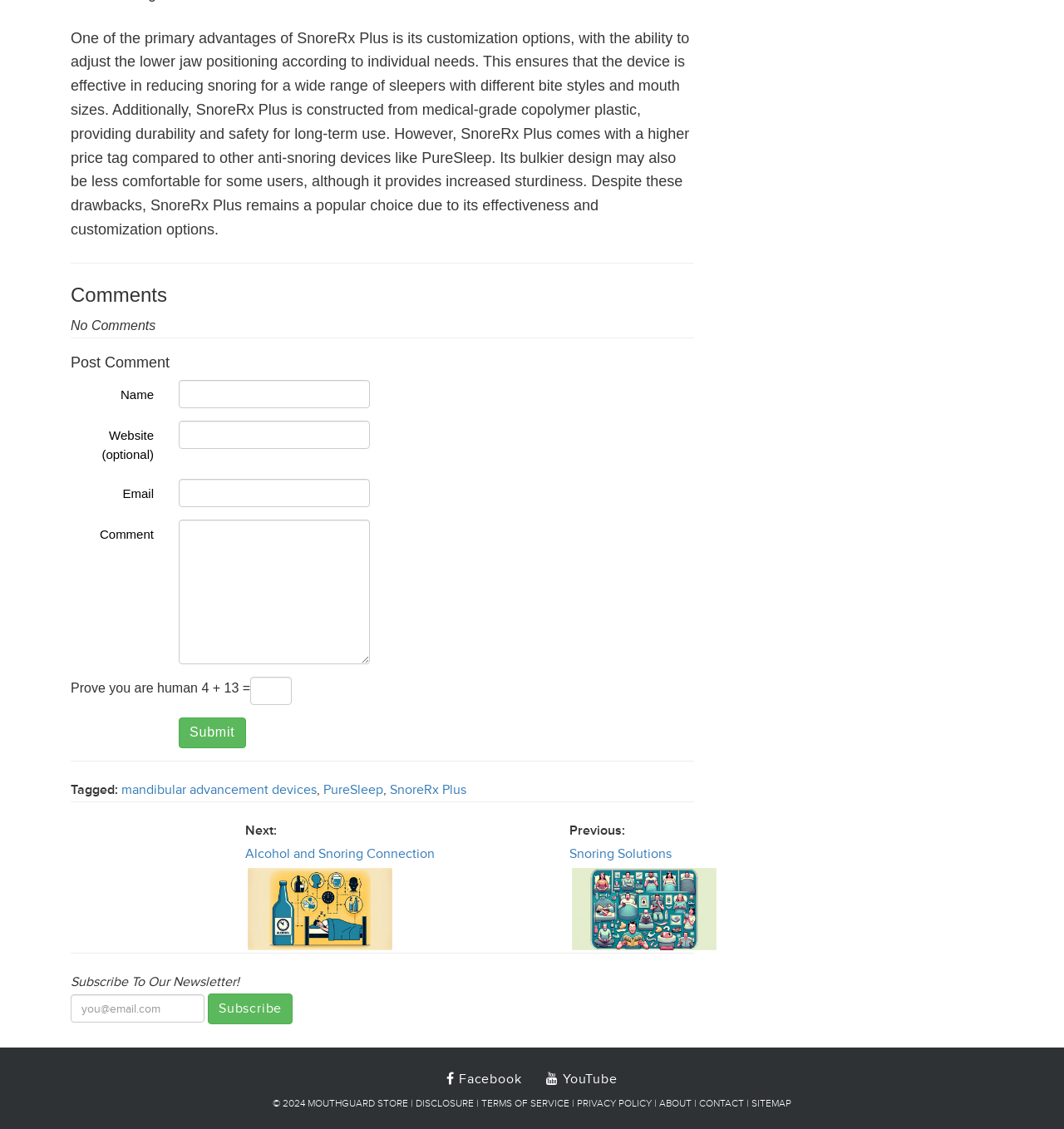What is the purpose of the 'Prove you are human' field?
Using the image provided, answer with just one word or phrase.

To prove you are human